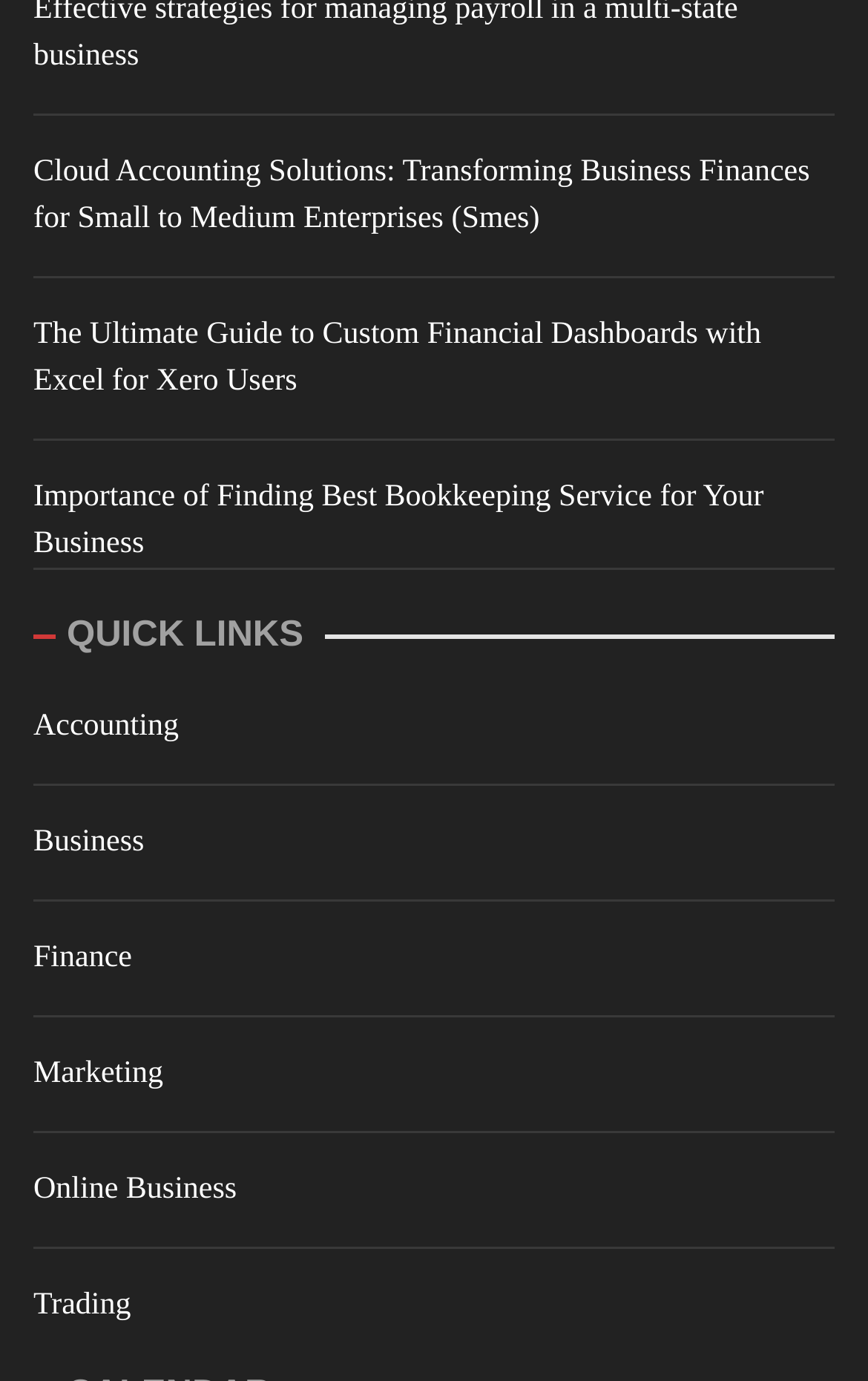Please specify the bounding box coordinates of the clickable section necessary to execute the following command: "Go to the accounting page".

[0.038, 0.509, 0.223, 0.543]